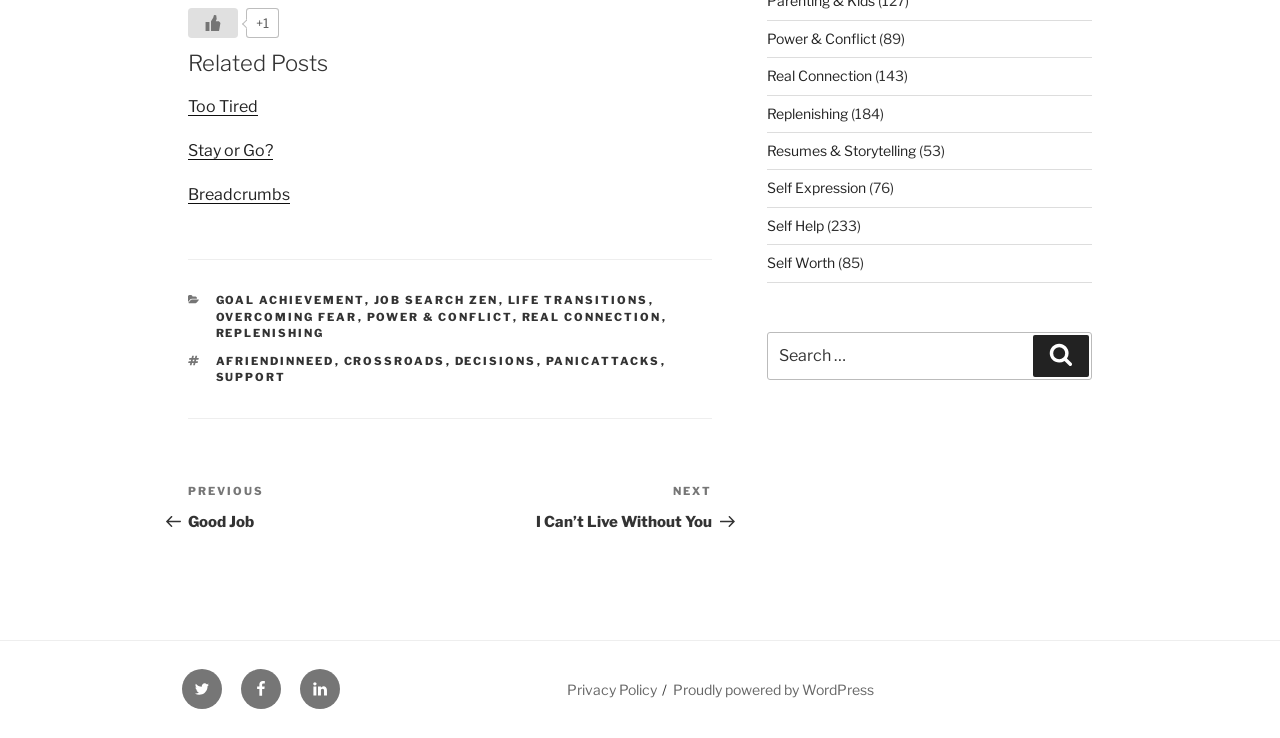Determine the bounding box coordinates of the region I should click to achieve the following instruction: "Search for a topic". Ensure the bounding box coordinates are four float numbers between 0 and 1, i.e., [left, top, right, bottom].

[0.599, 0.449, 0.853, 0.515]